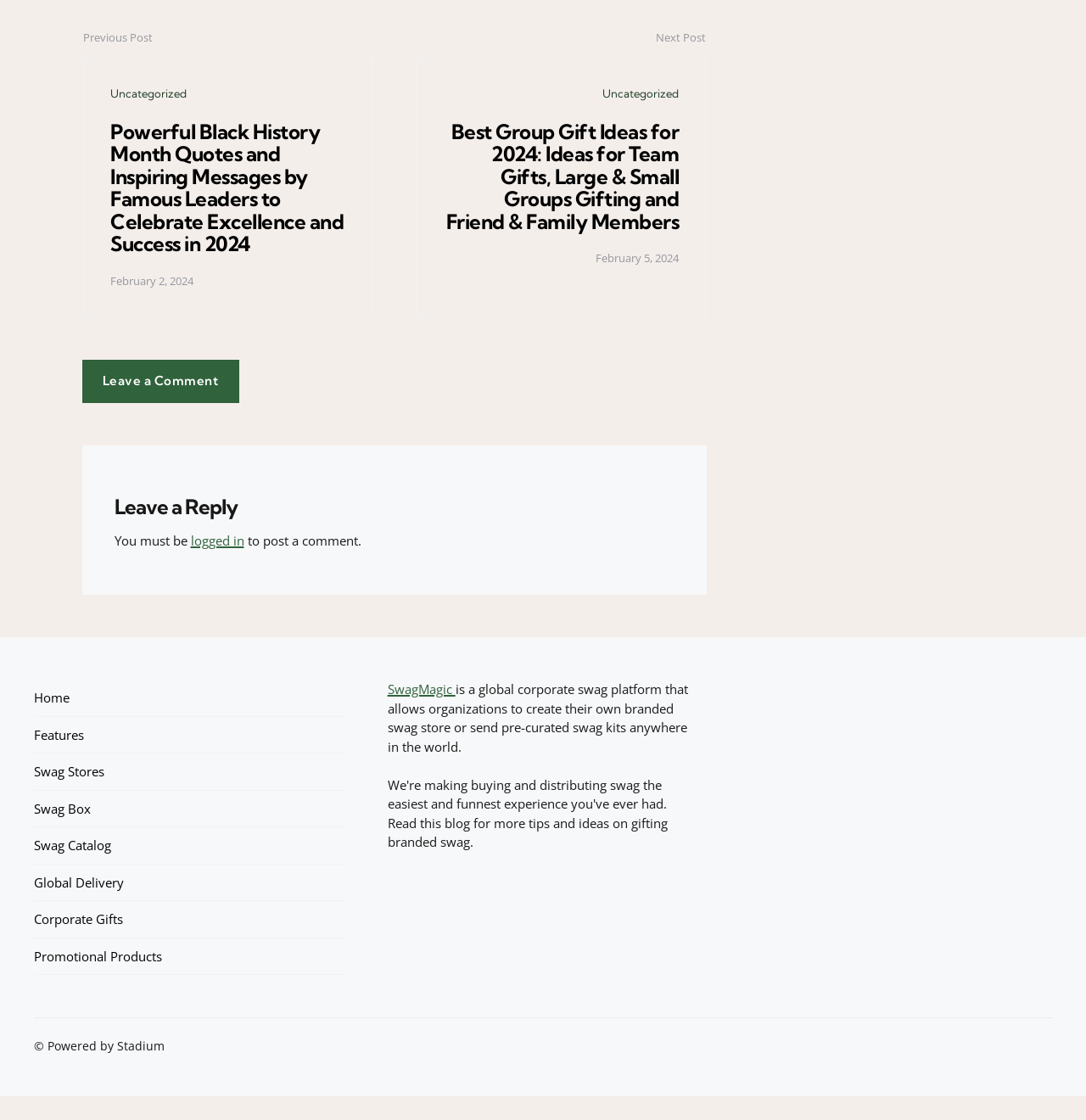Answer this question in one word or a short phrase: What is the name of the company powering the website?

Stadium